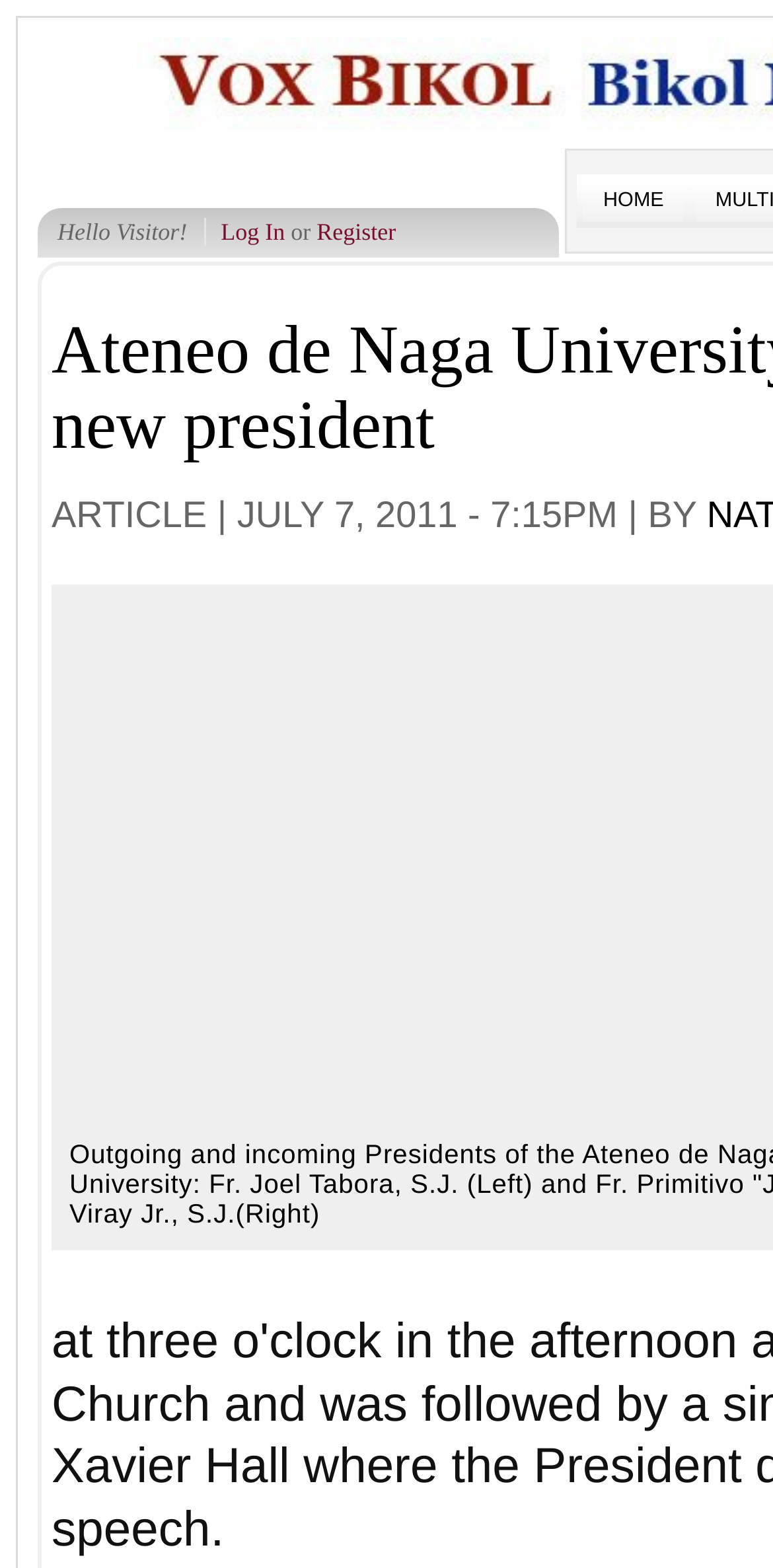Locate the bounding box of the UI element described by: "Log In" in the given webpage screenshot.

[0.286, 0.139, 0.369, 0.157]